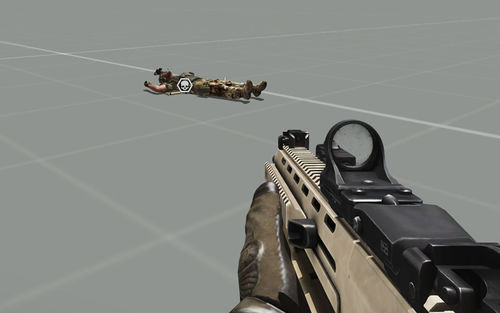Elaborate on the contents of the image in great detail.

The image depicts a first-person perspective from a character holding a modern tactical firearm, featuring a red dot sight. In the foreground, the weapon is prominently displayed, showcasing detailed textures and realistic lighting. In the center of the scene lies an incapacitated character, dressed in military camouflage attire, indicating that they are a non-playable unit within a game scenario. The character's fallen position suggests they are either unconscious or wounded, emphasizing the game's mechanics related to player actions and consequences in a tactical environment. The background is minimalist, featuring a flat, grid-like surface that is typical in game design, likely indicating a testing or editing phase within a virtual landscape. This visual emphasizes themes of combat realism and strategic gameplay found in military simulation games.